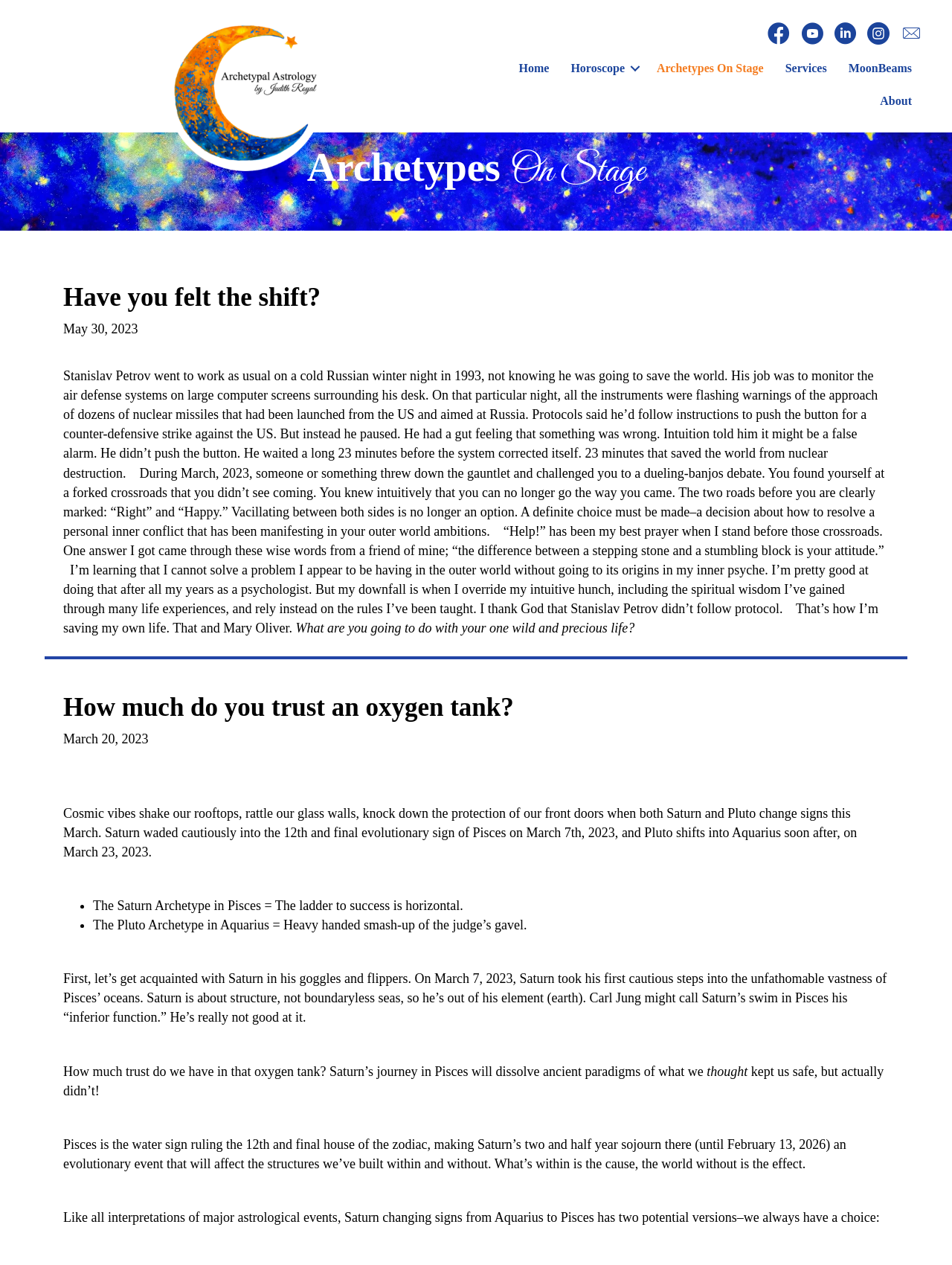Can you provide the bounding box coordinates for the element that should be clicked to implement the instruction: "Click the 'Have you felt the shift?' link"?

[0.066, 0.224, 0.337, 0.246]